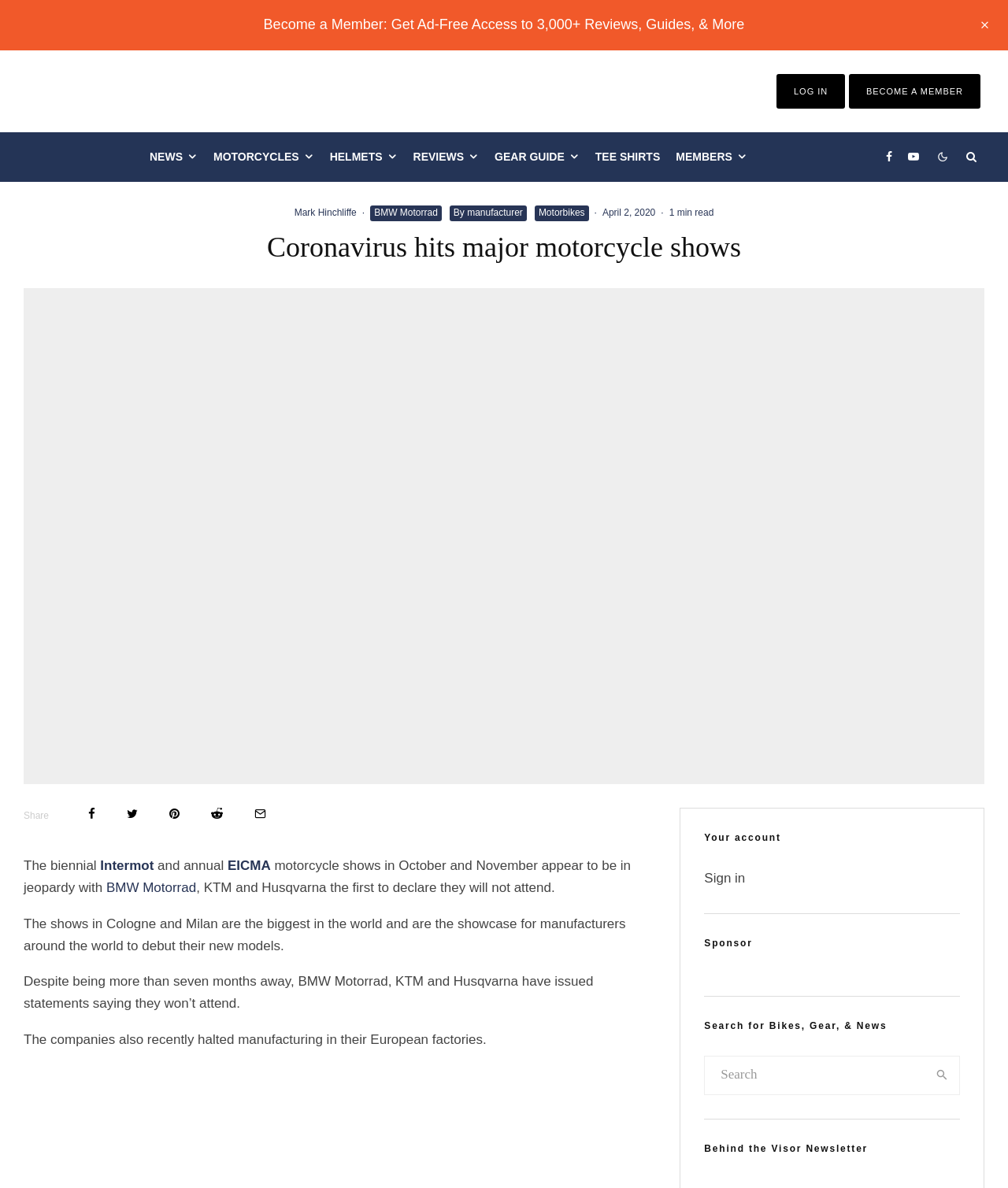Kindly determine the bounding box coordinates of the area that needs to be clicked to fulfill this instruction: "Share the article on social media".

[0.023, 0.682, 0.048, 0.691]